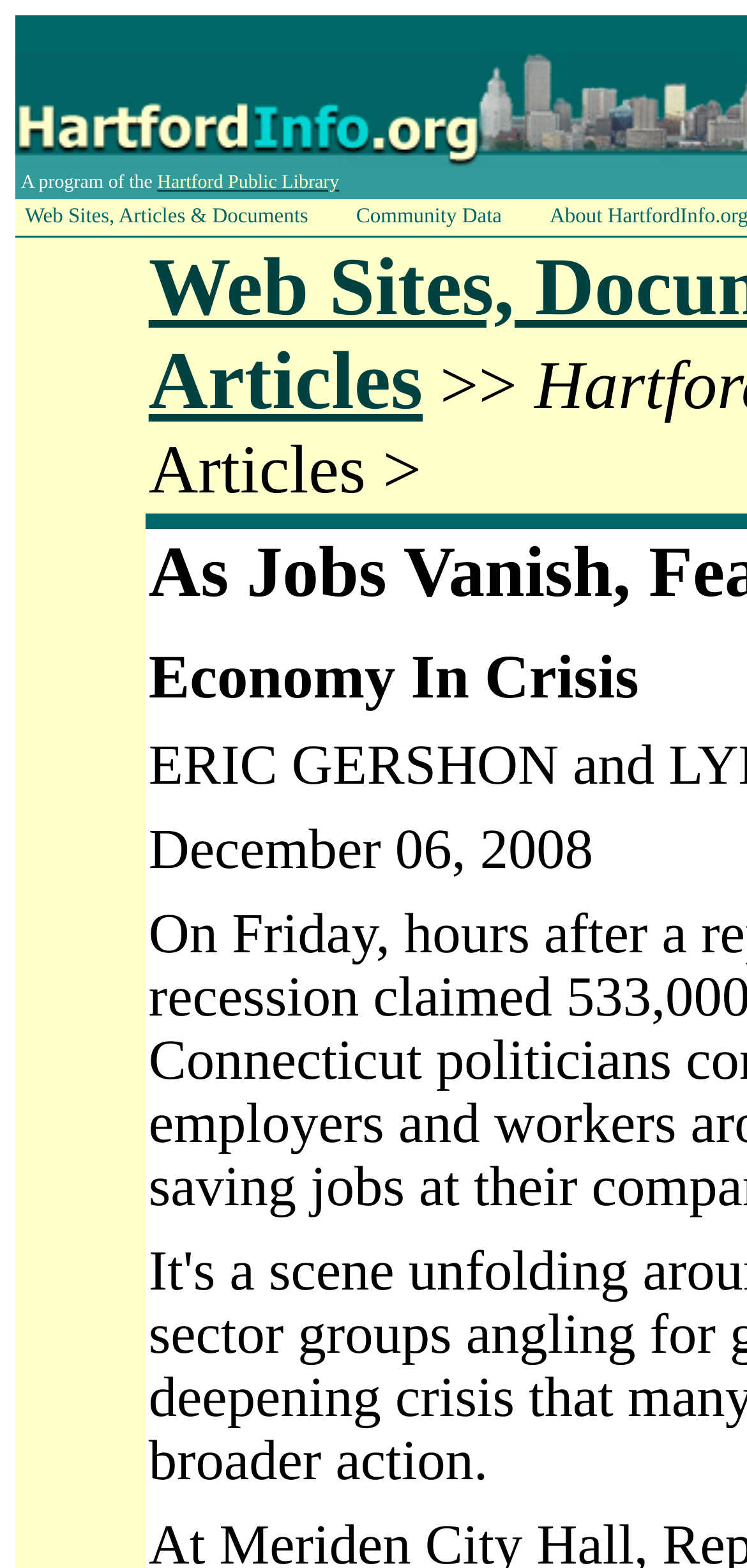Identify the bounding box of the HTML element described as: "Community Data".

[0.464, 0.128, 0.723, 0.148]